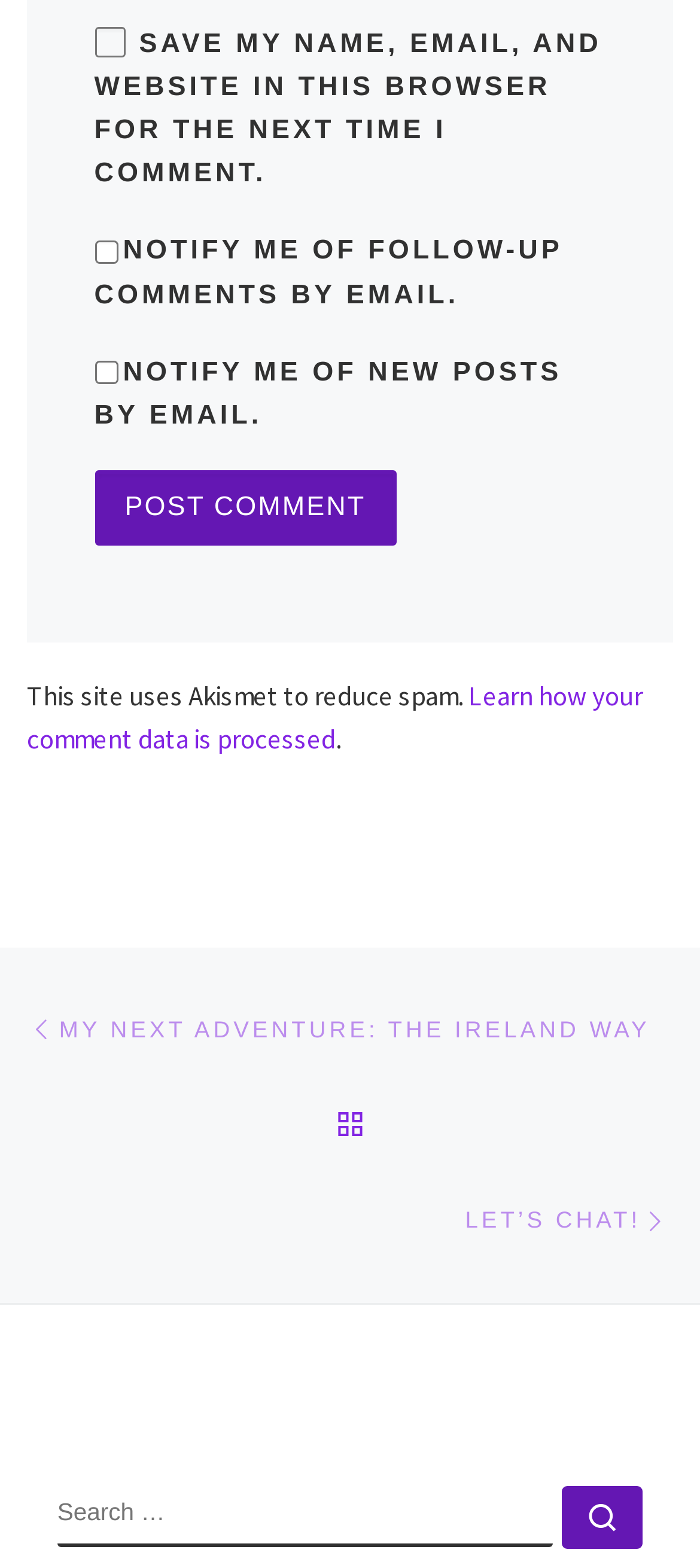Identify the bounding box coordinates of the region I need to click to complete this instruction: "Check the box to save my name, email, and website for the next time I comment.".

[0.135, 0.017, 0.178, 0.036]